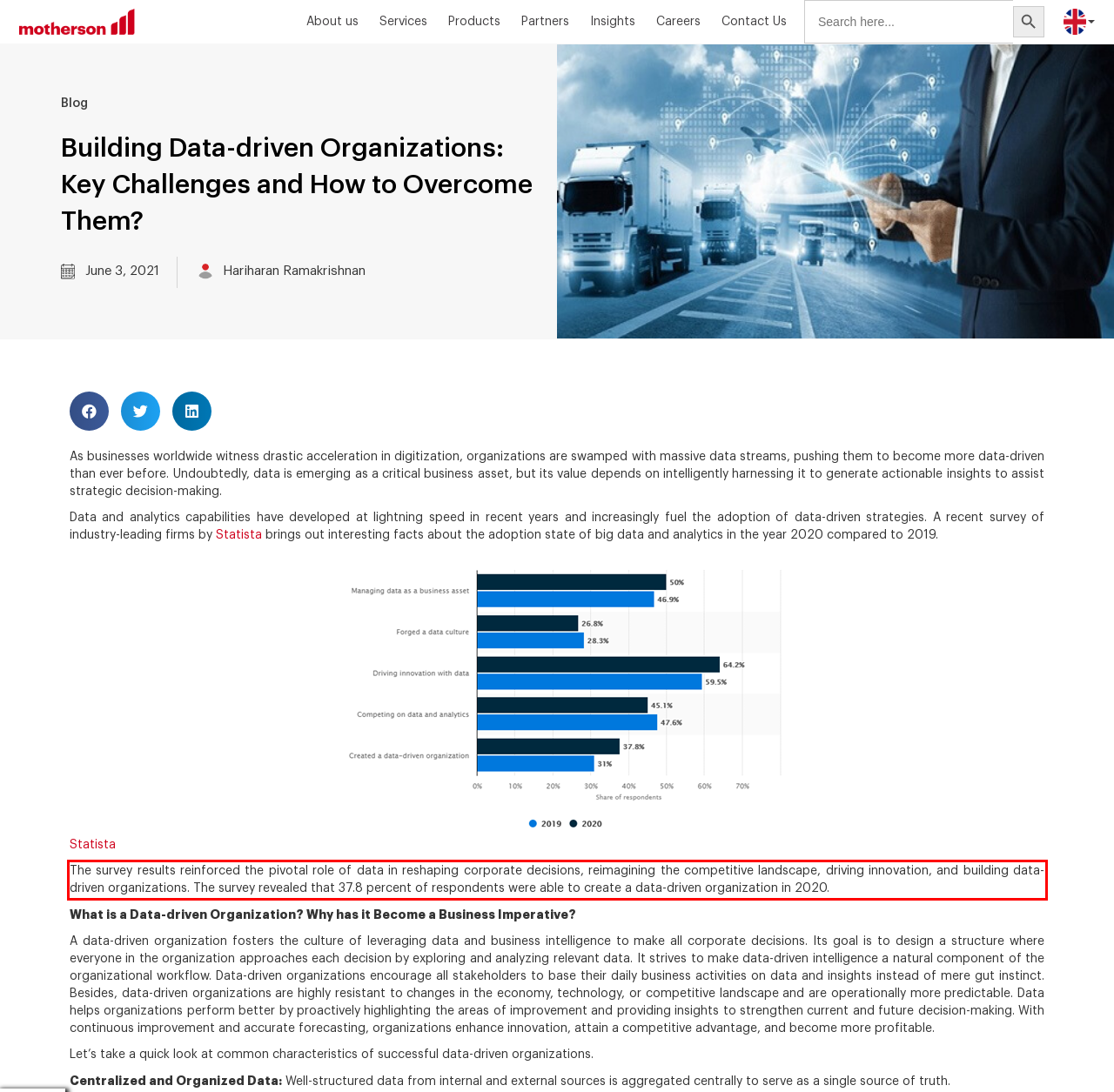You have a screenshot of a webpage with a red bounding box. Use OCR to generate the text contained within this red rectangle.

The survey results reinforced the pivotal role of data in reshaping corporate decisions, reimagining the competitive landscape, driving innovation, and building data-driven organizations. The survey revealed that 37.8 percent of respondents were able to create a data-driven organization in 2020.